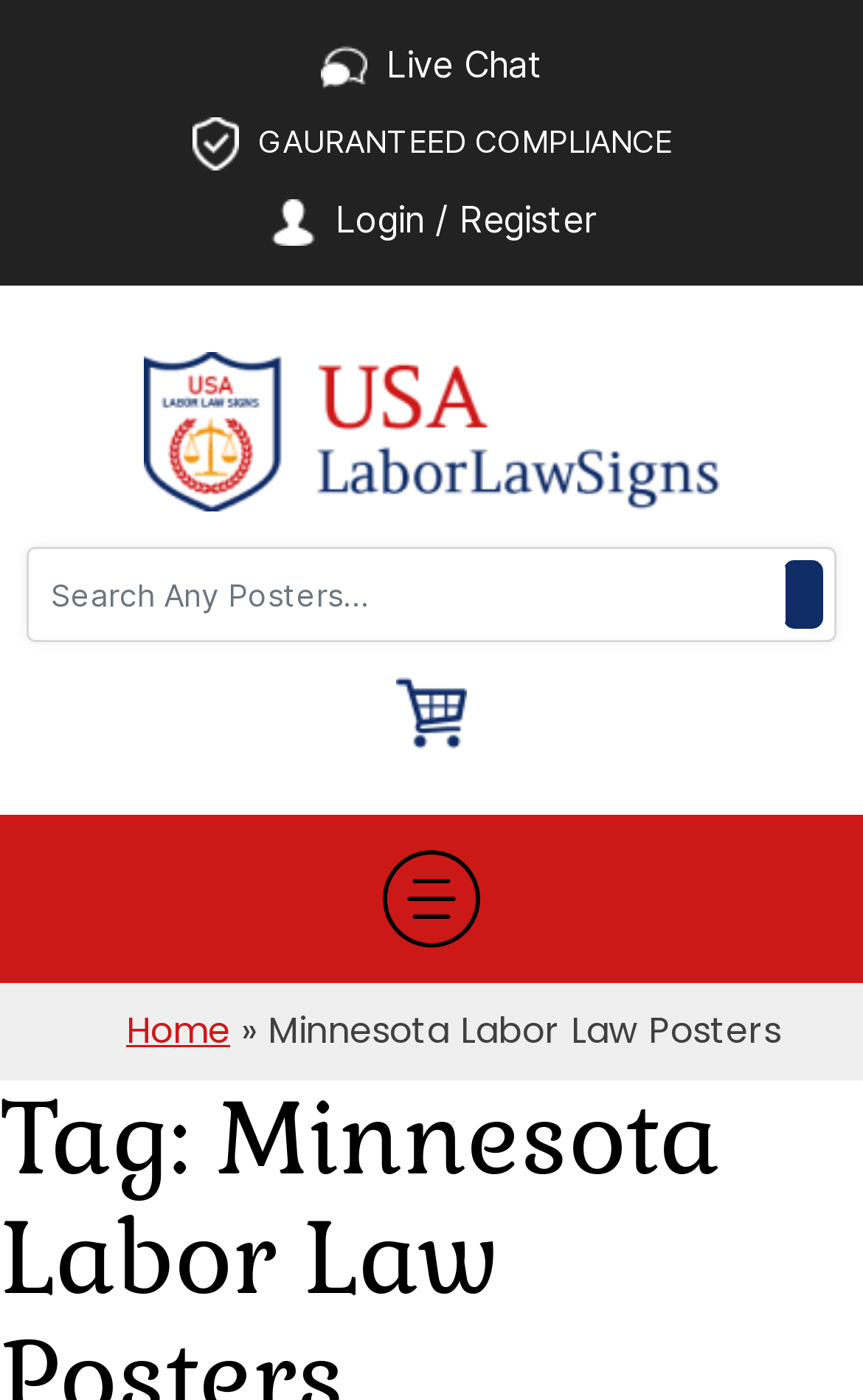Can you find the bounding box coordinates for the UI element given this description: "HERE"? Provide the coordinates as four float numbers between 0 and 1: [left, top, right, bottom].

None